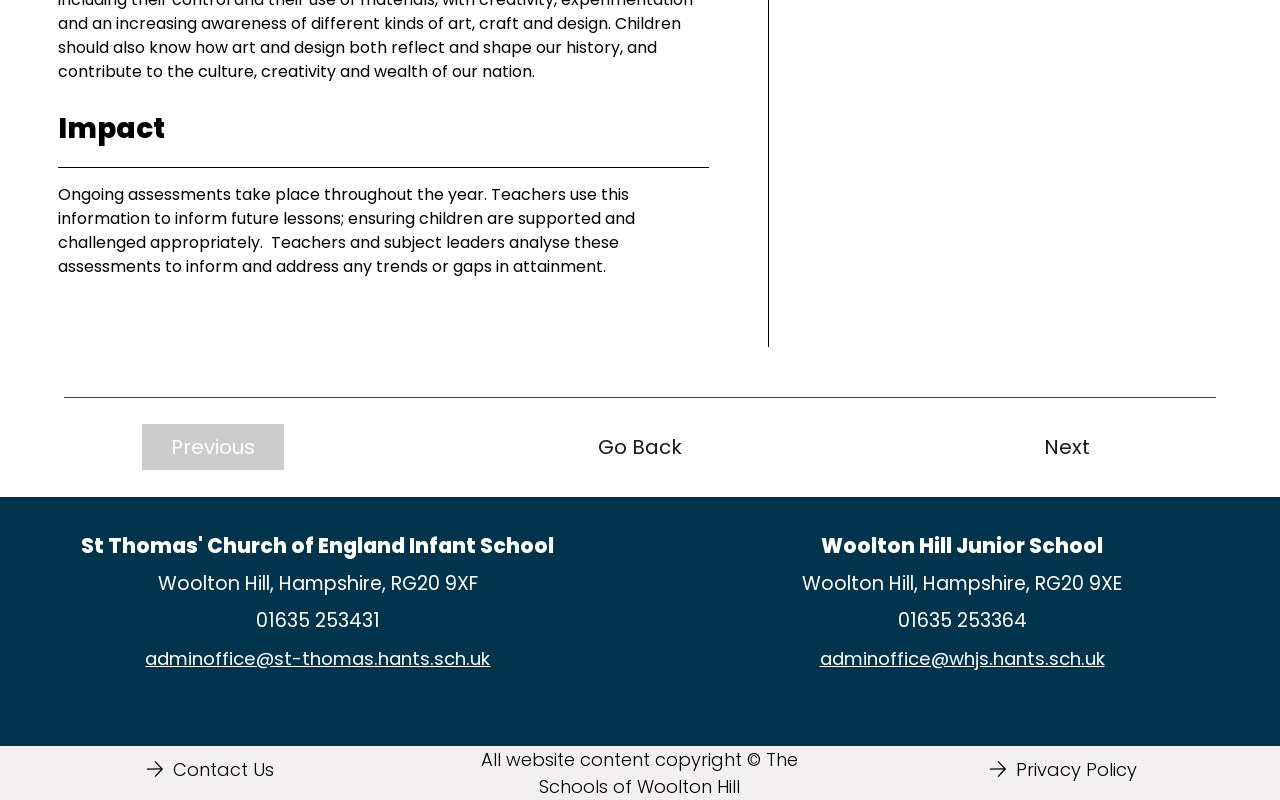Can you specify the bounding box coordinates for the region that should be clicked to fulfill this instruction: "Check the privacy policy".

[0.677, 0.932, 0.99, 0.99]